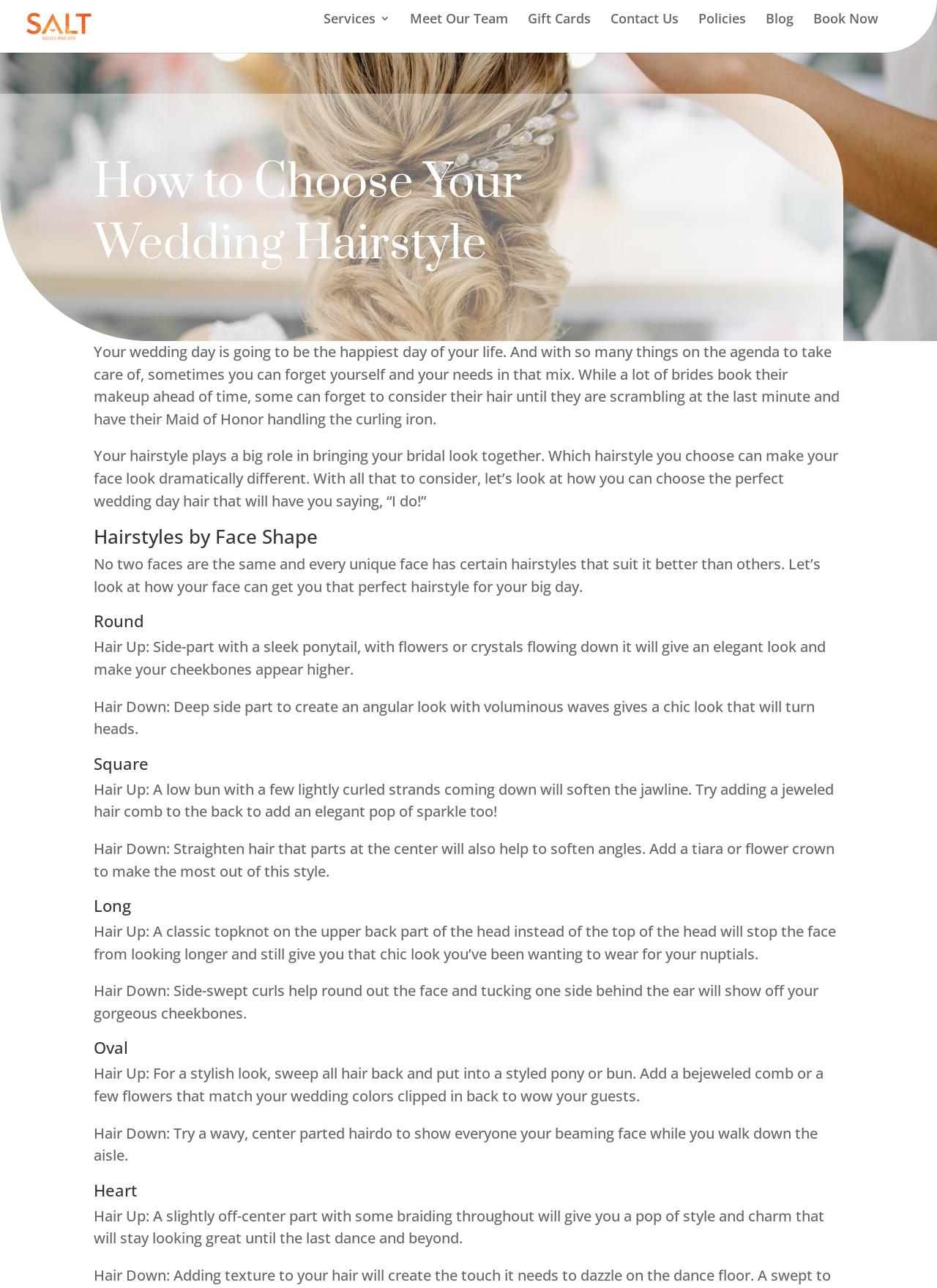Determine the coordinates of the bounding box that should be clicked to complete the instruction: "Explore Statoil business model". The coordinates should be represented by four float numbers between 0 and 1: [left, top, right, bottom].

None